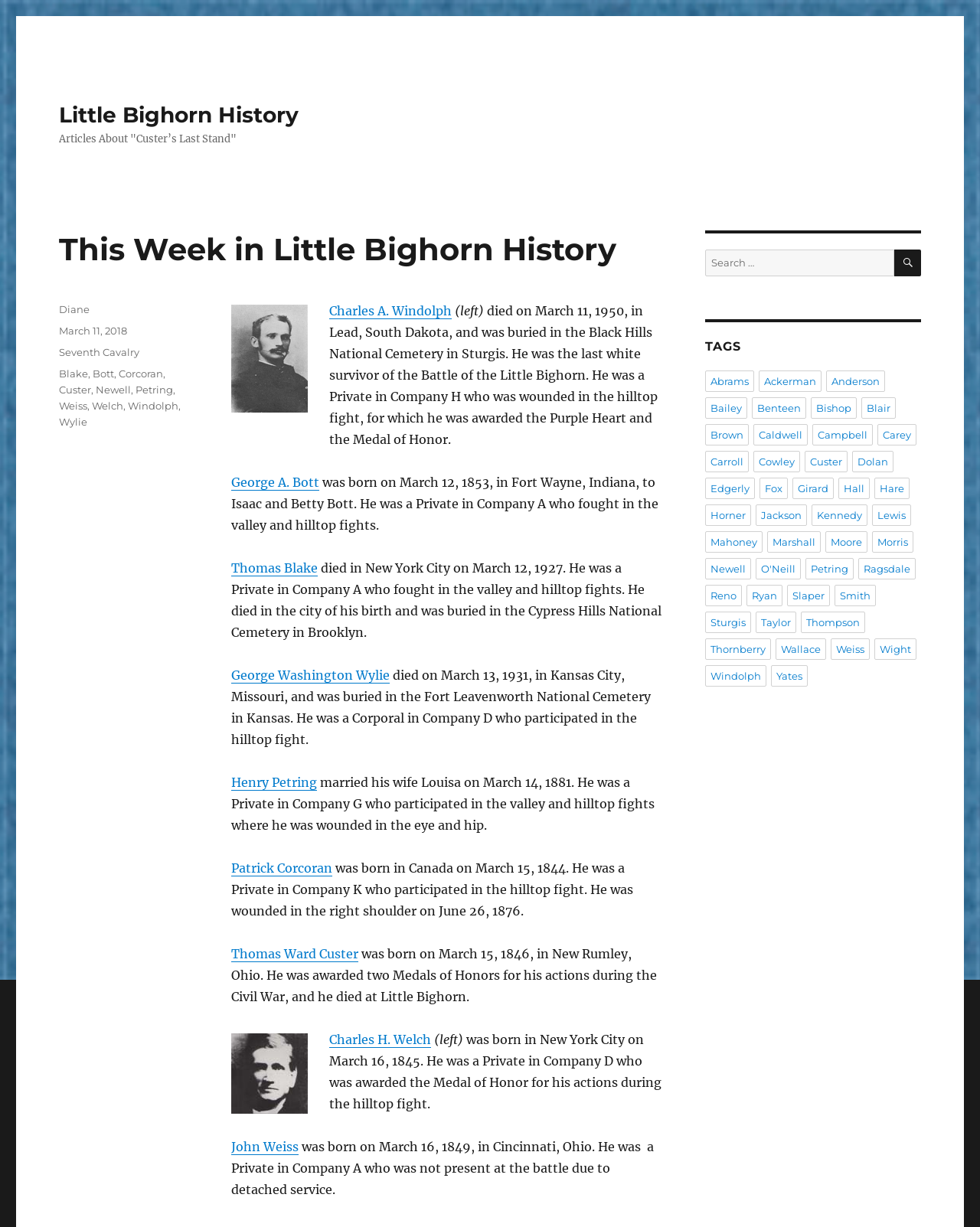Given the content of the image, can you provide a detailed answer to the question?
What is the name of the cemetery where Charles A. Windolph was buried?

The webpage states that Charles A. Windolph died on March 11, 1950, and was buried in the Black Hills National Cemetery in Sturgis, South Dakota.